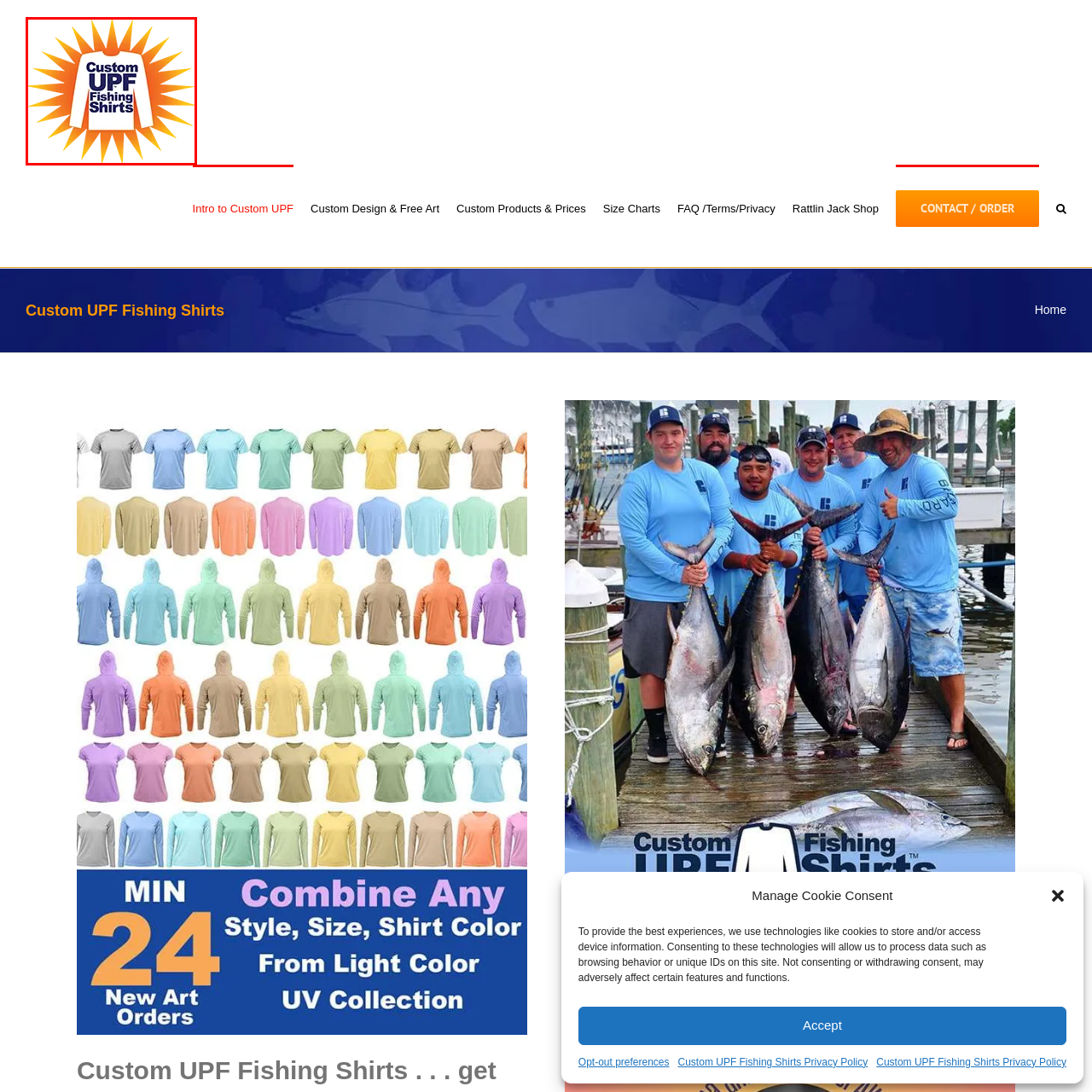Generate a detailed description of the image highlighted within the red border.

The image features the logo for "Custom UPF Fishing Shirts," prominently displayed on a vibrant, sunburst background. The logo presents a white silhouette of a long-sleeve shirt at its center, symbolizing the product. The text is bold and eye-catching, with "Custom" and "Fishing Shirts" in dark blue and "UPF" emphasized in larger, striking letters. This design aims to convey the brand's focus on personalized, sun-protective apparel ideal for fishing enthusiasts. The bright orange rays extend outward, enhancing the visual appeal and suggesting the protection offered against harmful UV rays while enjoying outdoor activities.